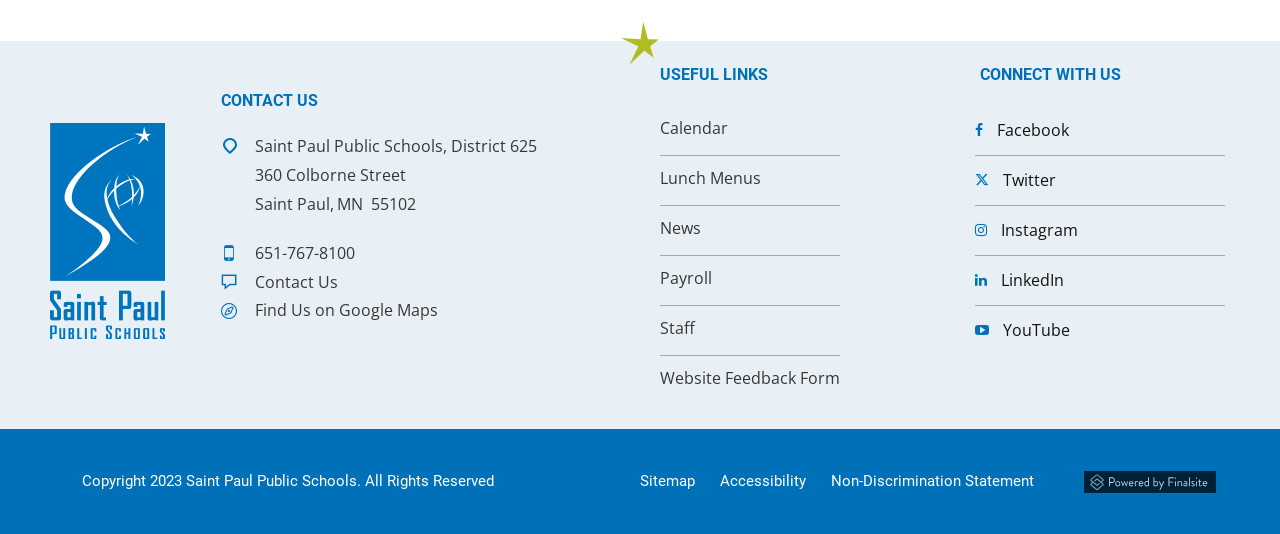What is the copyright year of Saint Paul Public Schools?
Please answer using one word or phrase, based on the screenshot.

2023